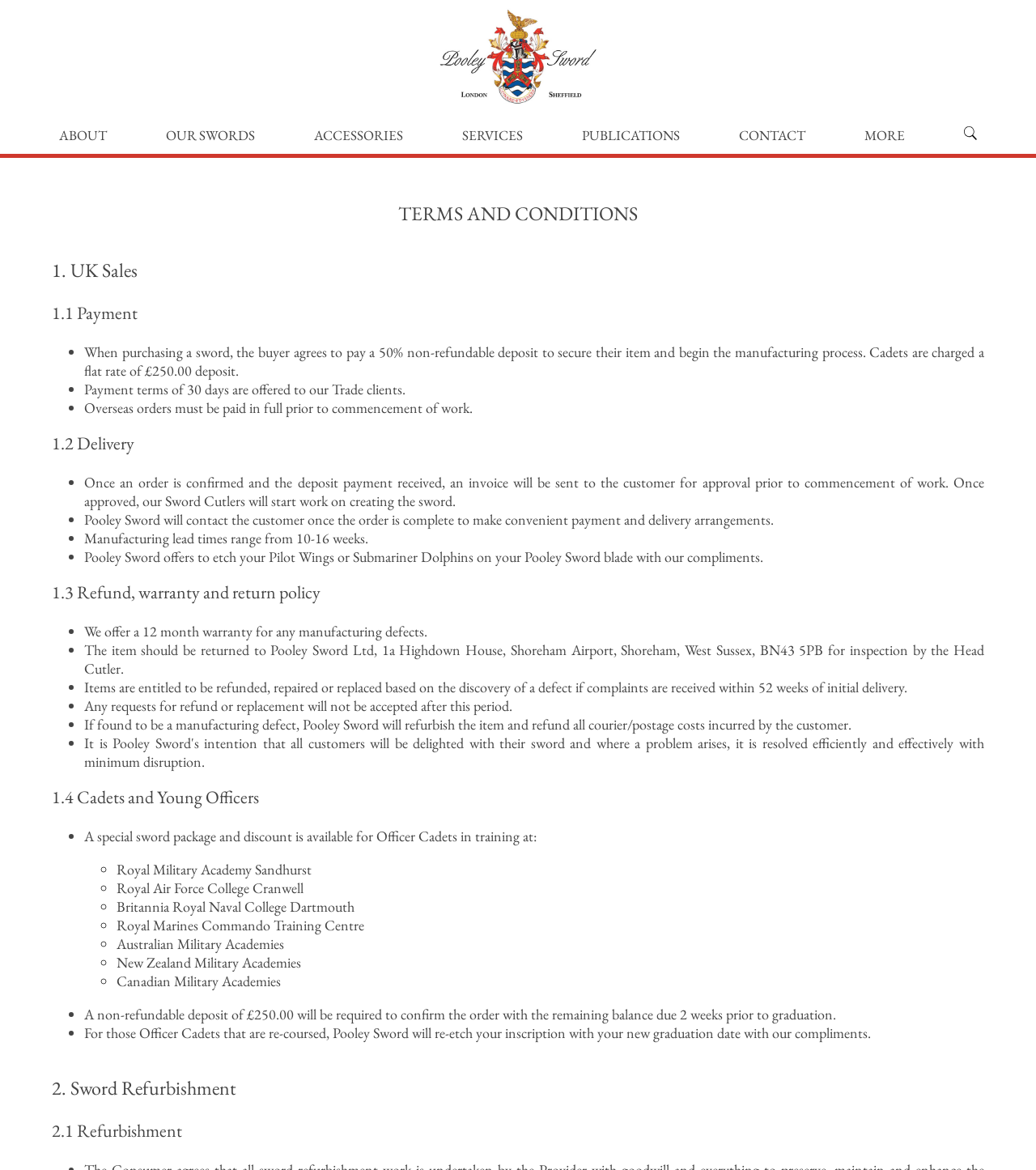Give a one-word or short-phrase answer to the following question: 
What is the company name?

Pooley Sword